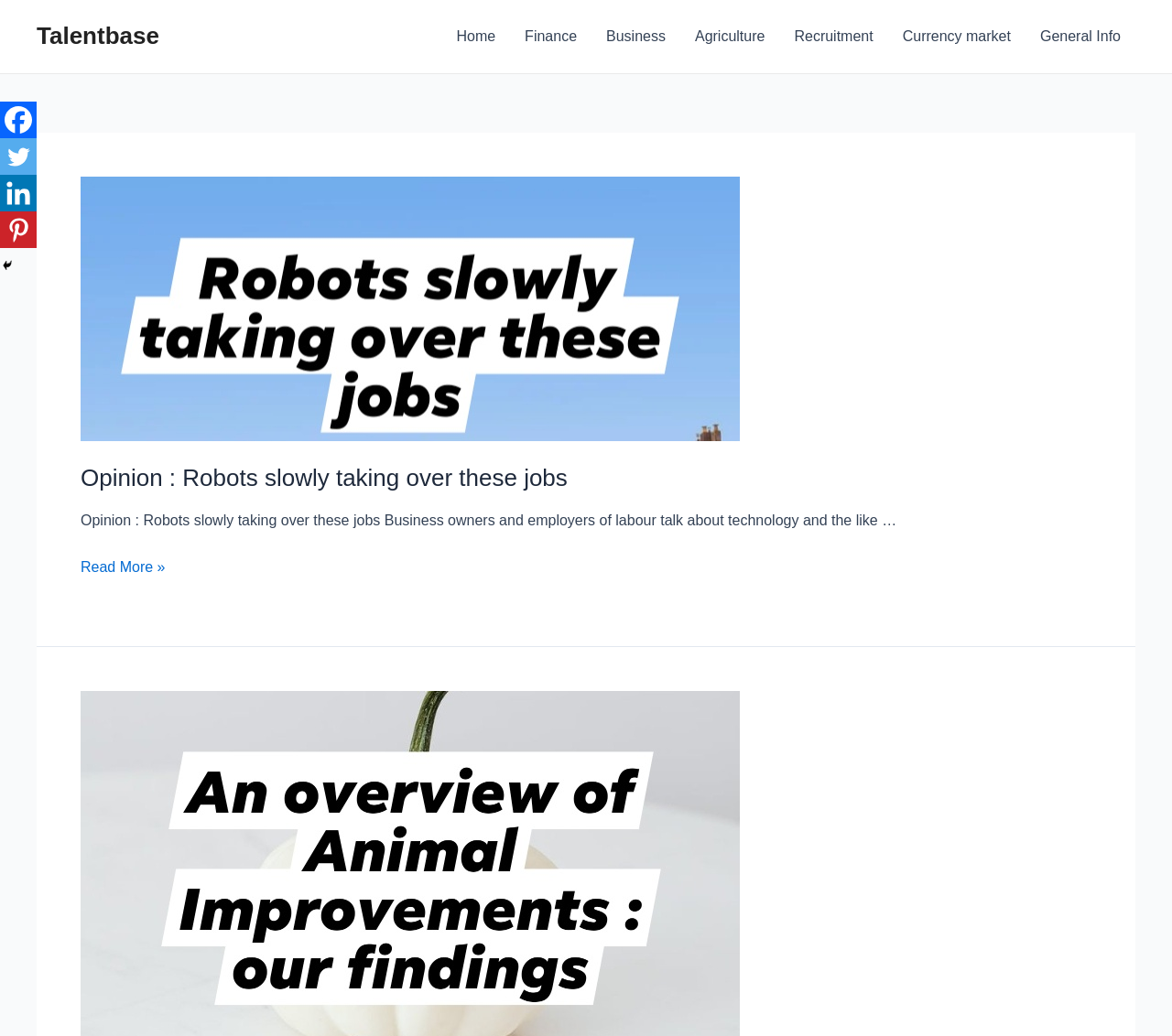What are the categories available in the site navigation?
Give a thorough and detailed response to the question.

The site navigation is located at the top of the webpage, and it contains several categories including Home, Finance, Business, Agriculture, Recruitment, Currency market, and General Info. These categories can be accessed by clicking on the corresponding links.